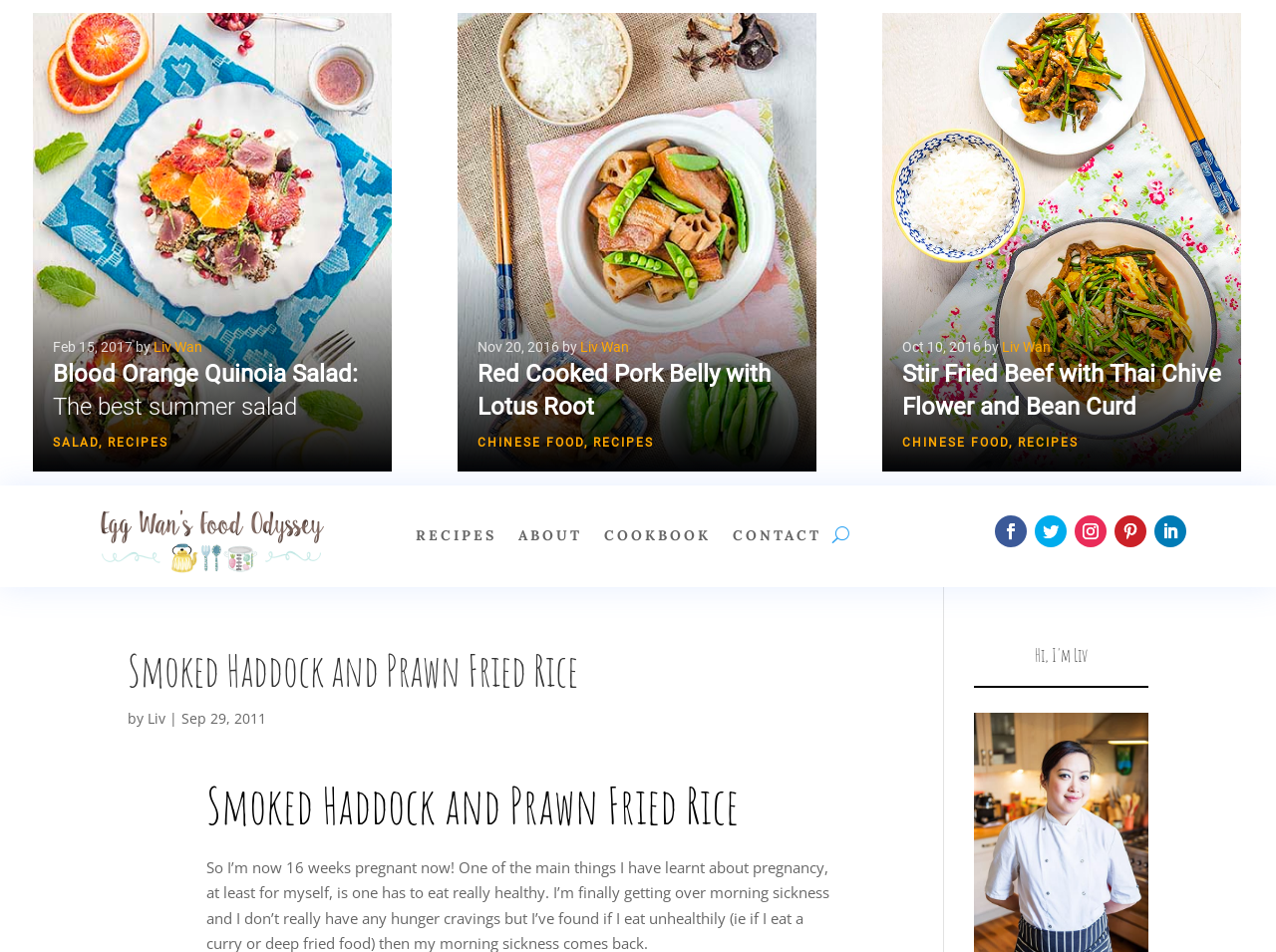What is the author of the 'Smoked Haddock and Prawn Fried Rice' recipe?
Please provide a single word or phrase in response based on the screenshot.

Liv